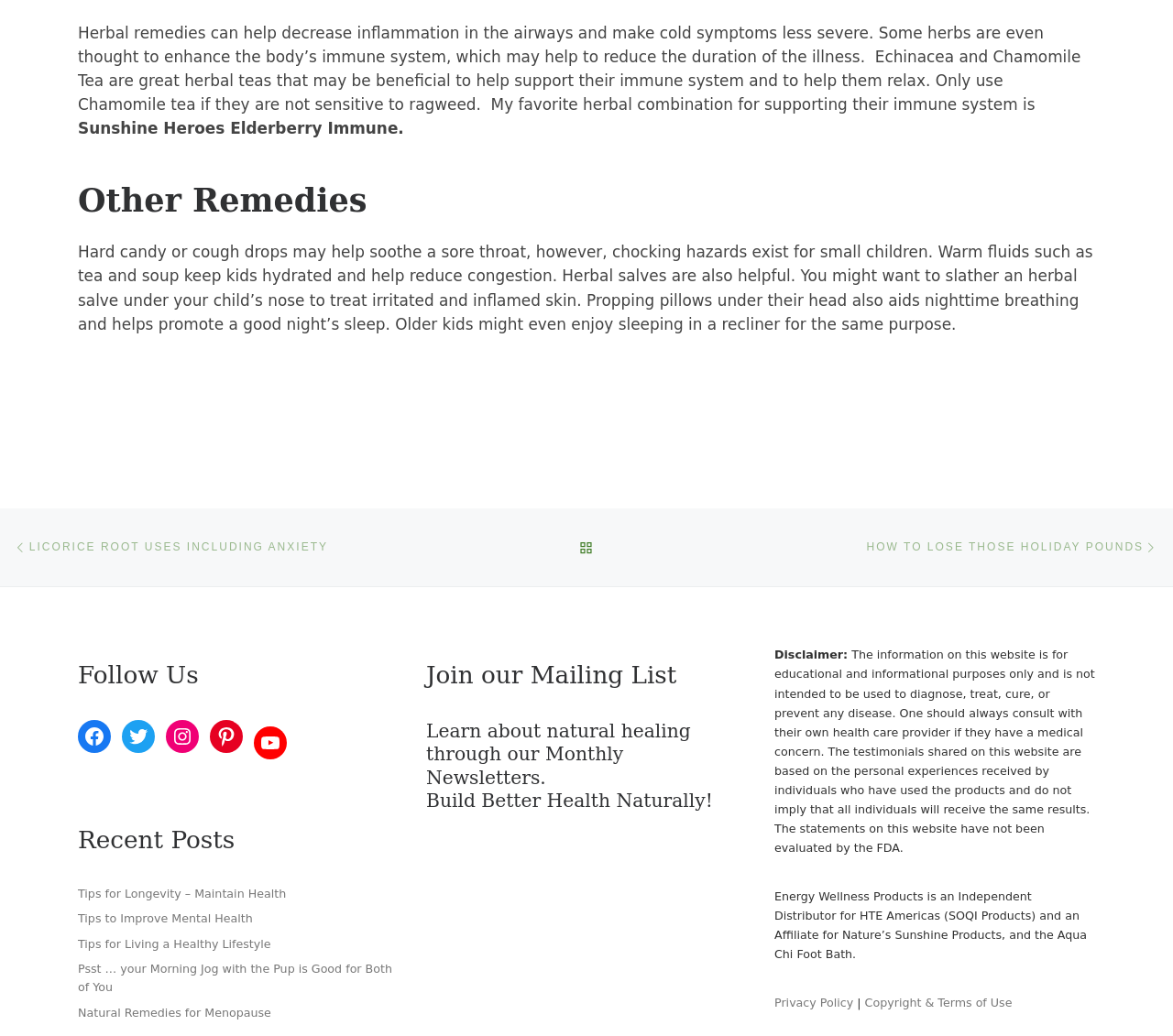Please specify the bounding box coordinates of the clickable region necessary for completing the following instruction: "Read the 'Other Remedies' section". The coordinates must consist of four float numbers between 0 and 1, i.e., [left, top, right, bottom].

[0.066, 0.174, 0.934, 0.213]